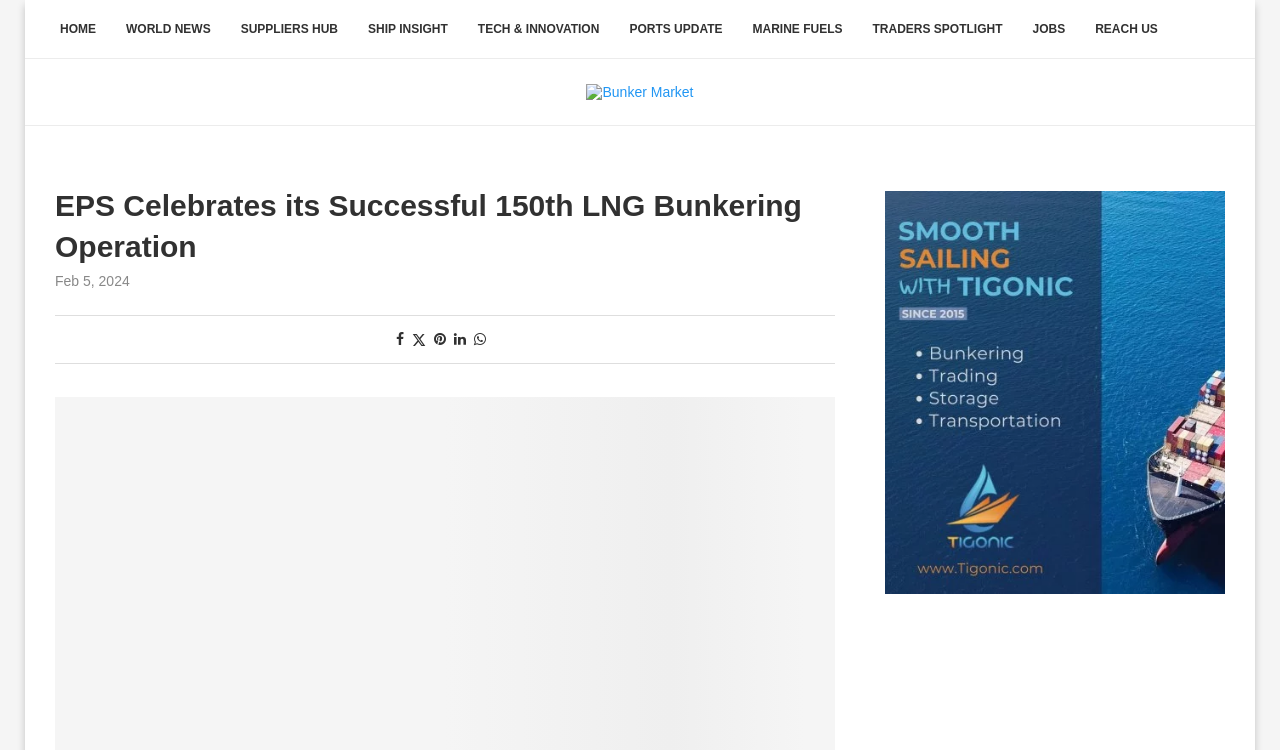Determine the bounding box for the UI element described here: "My employment".

None